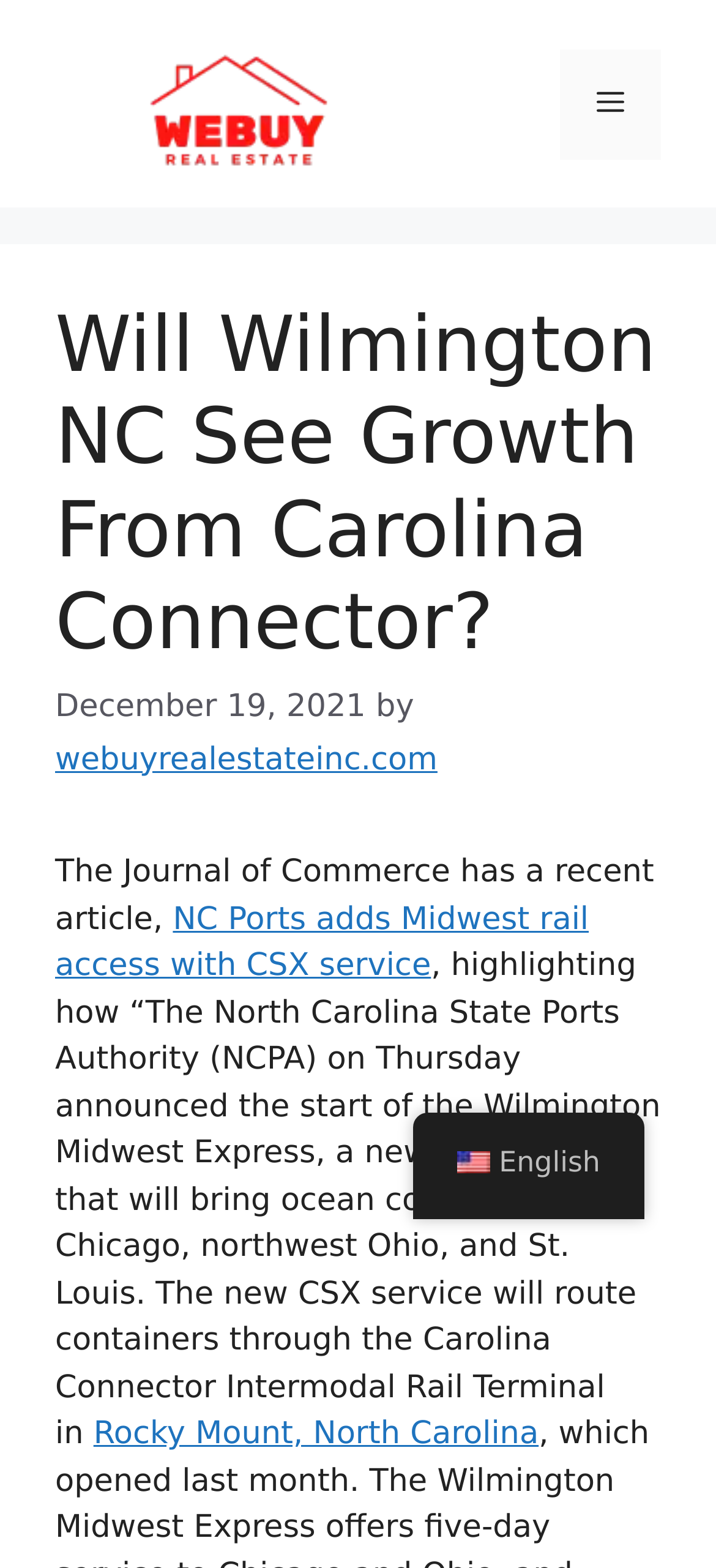Find and provide the bounding box coordinates for the UI element described with: "Menu".

[0.782, 0.031, 0.923, 0.101]